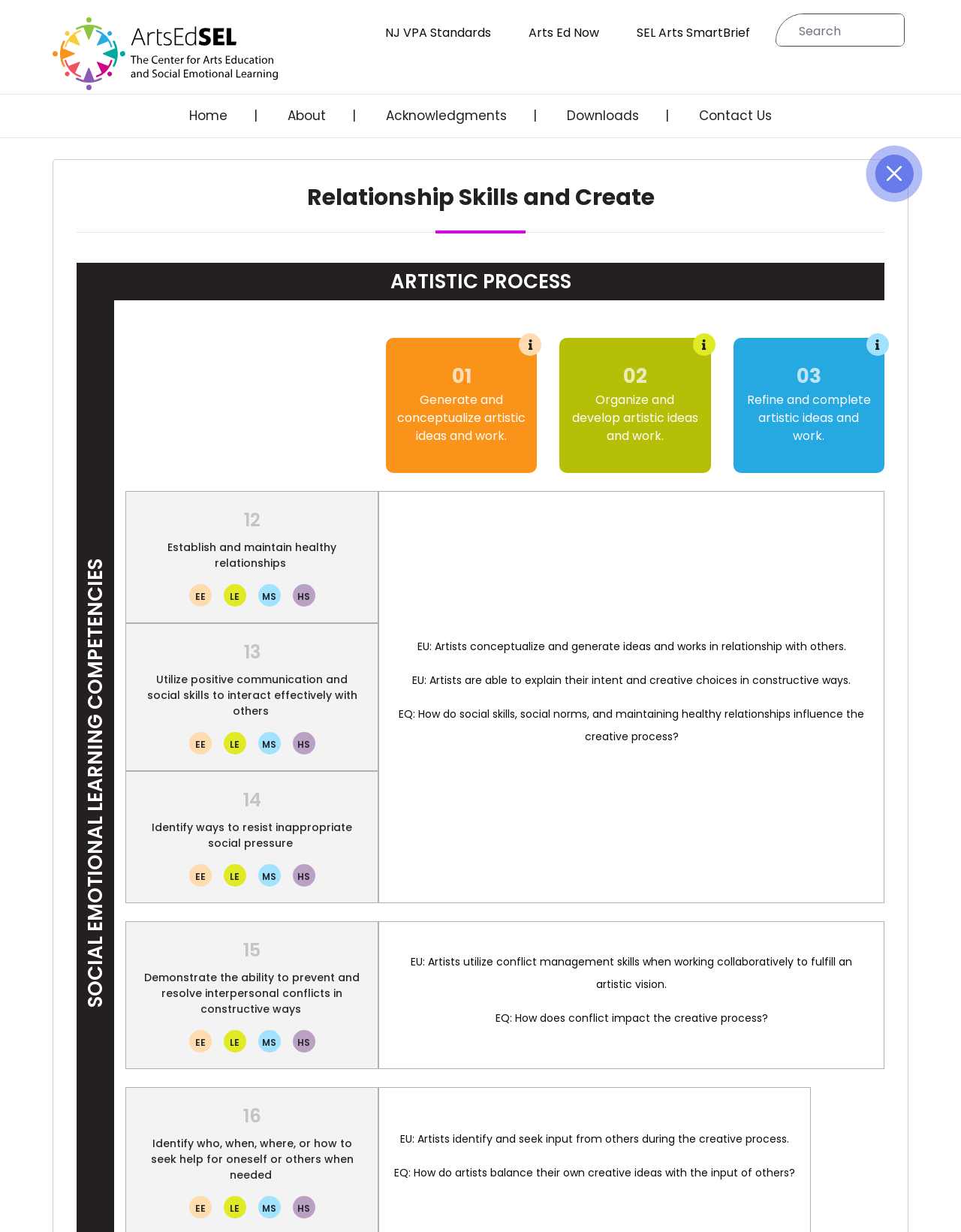How many buttons are hidden? Using the information from the screenshot, answer with a single word or phrase.

14